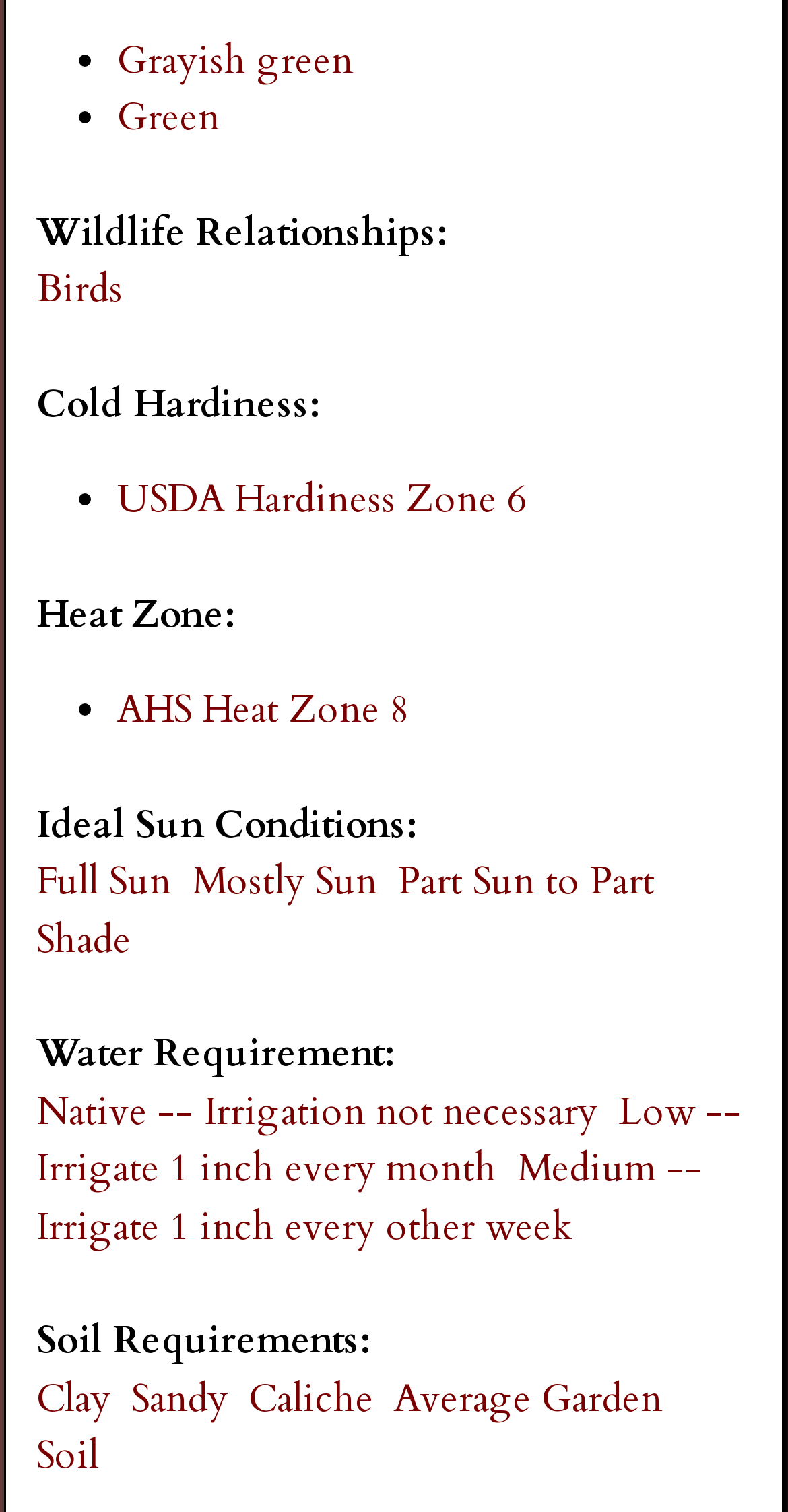Please provide the bounding box coordinates for the UI element as described: "Clay". The coordinates must be four floats between 0 and 1, represented as [left, top, right, bottom].

[0.046, 0.907, 0.141, 0.942]